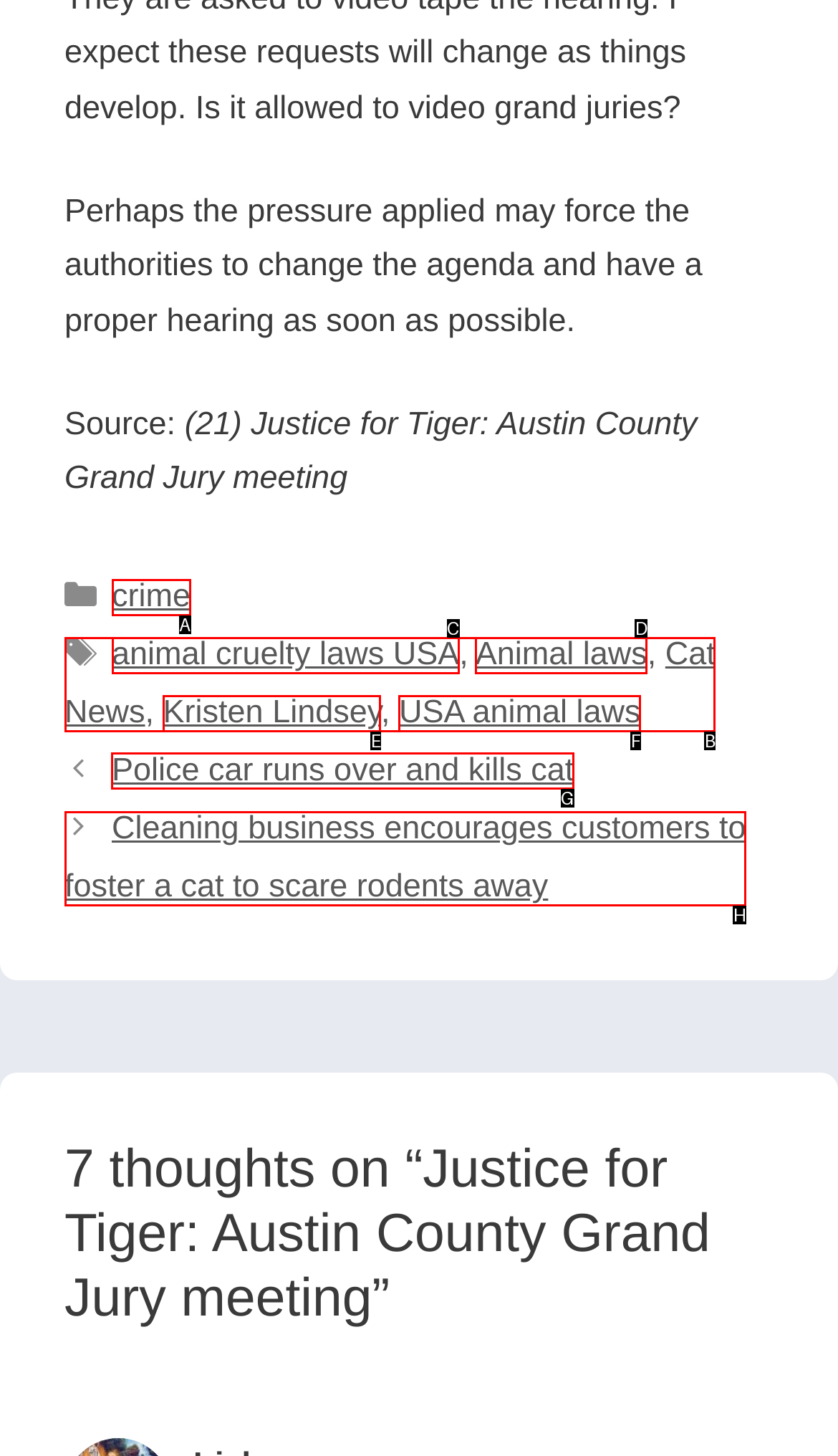Choose the HTML element that needs to be clicked for the given task: Visit ultimatemoneystream.com Respond by giving the letter of the chosen option.

None